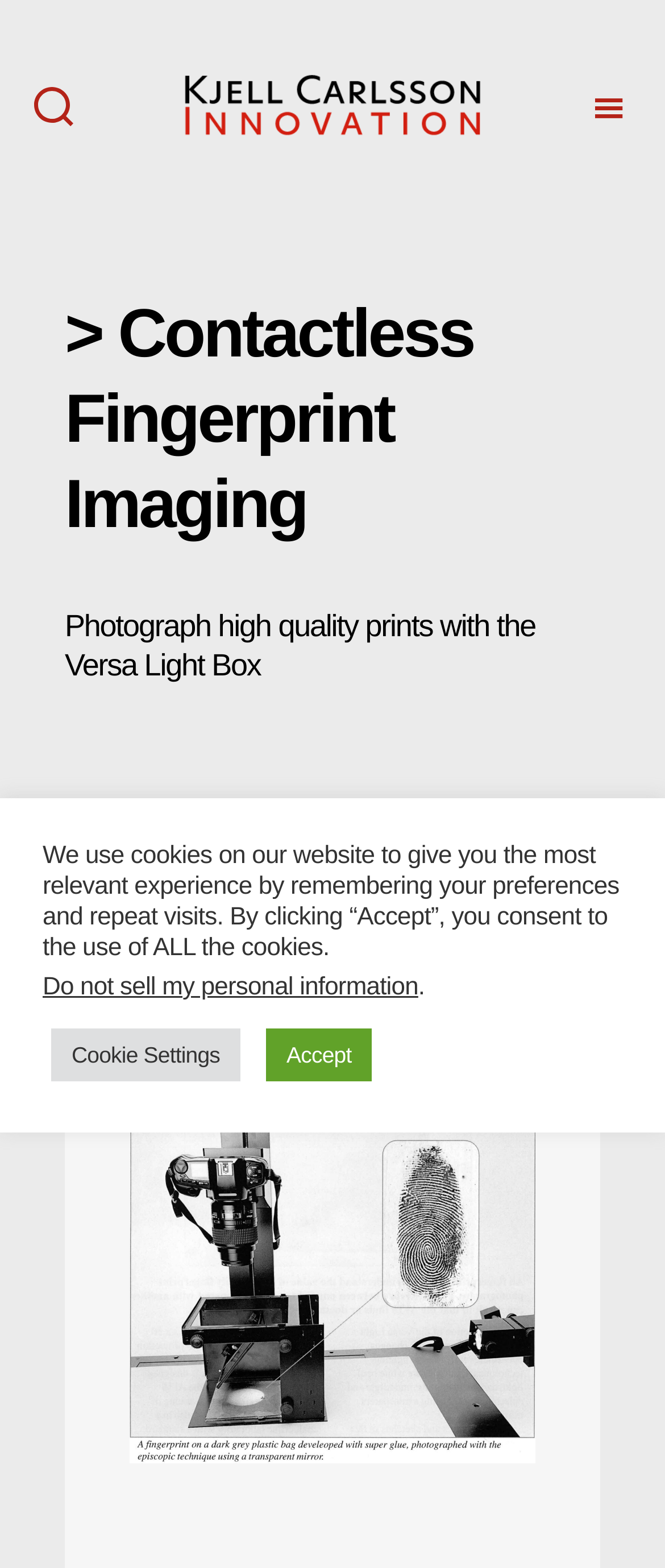Craft a detailed narrative of the webpage's structure and content.

The webpage is about Contactless Imaging, specifically highlighting Kjell Carlsson Innovation. At the top left, there is a button, and next to it, a link with an image of the company's logo, "Kjell Carlsson Innovation". On the top right, there is another button with an icon.

Below the top section, there are two headings. The first heading reads "> Contactless Fingerprint Imaging", and the second heading states "Photograph high quality prints with the Versa Light Box". These headings are positioned in the middle of the page, with the first one slightly above the second.

Further down, there is a figure, likely an image, taking up a significant portion of the page. It is positioned below the headings and centered horizontally.

At the bottom of the page, there is a section related to cookies. A paragraph of text explains the use of cookies on the website and provides options for users. Below this text, there are two buttons: "Cookie Settings" on the left and "Accept" on the right. Additionally, there is a small text "Do not sell my personal information" positioned above the buttons.